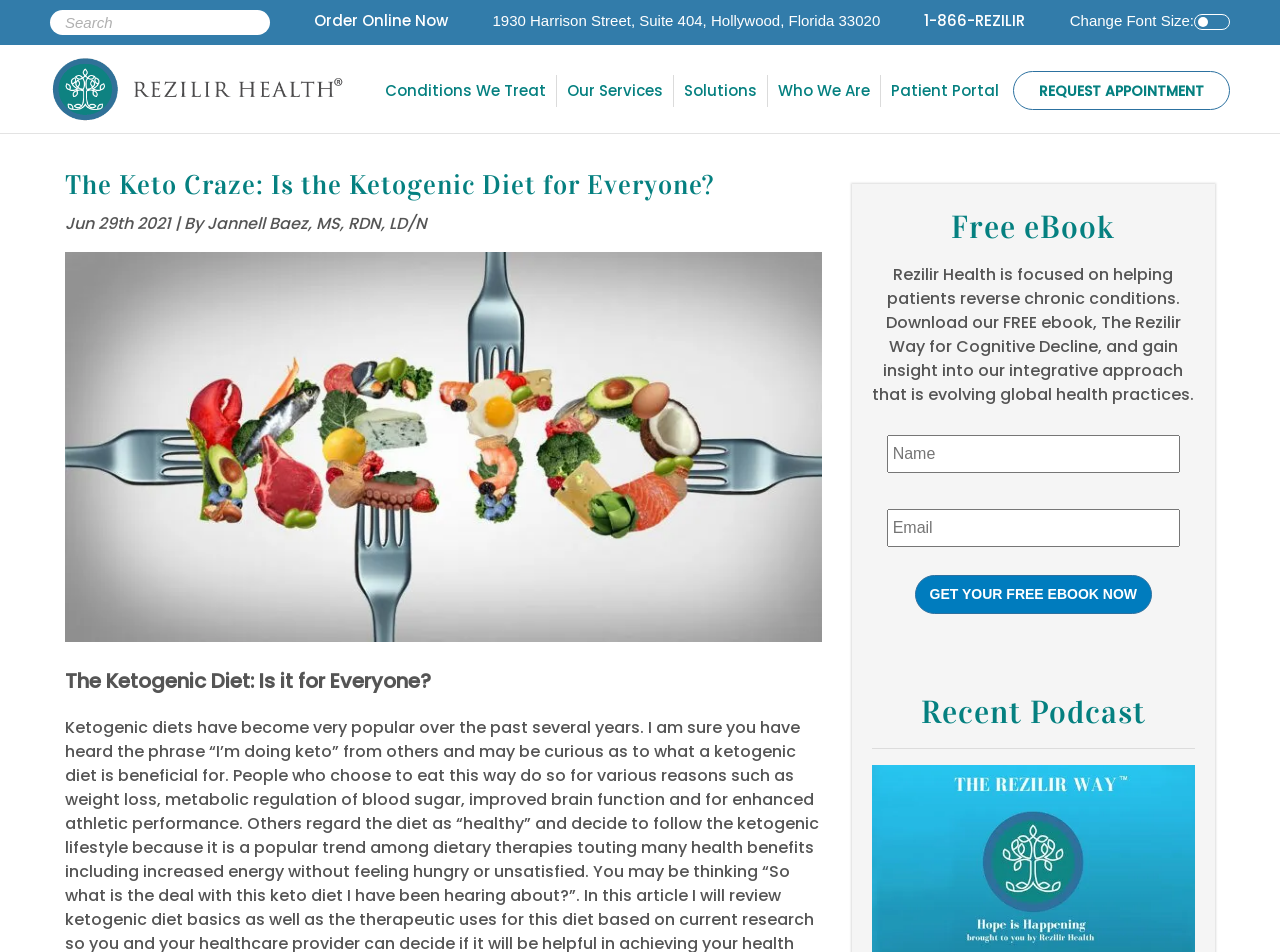Locate the bounding box coordinates of the clickable part needed for the task: "Get your free ebook now".

[0.715, 0.604, 0.9, 0.645]